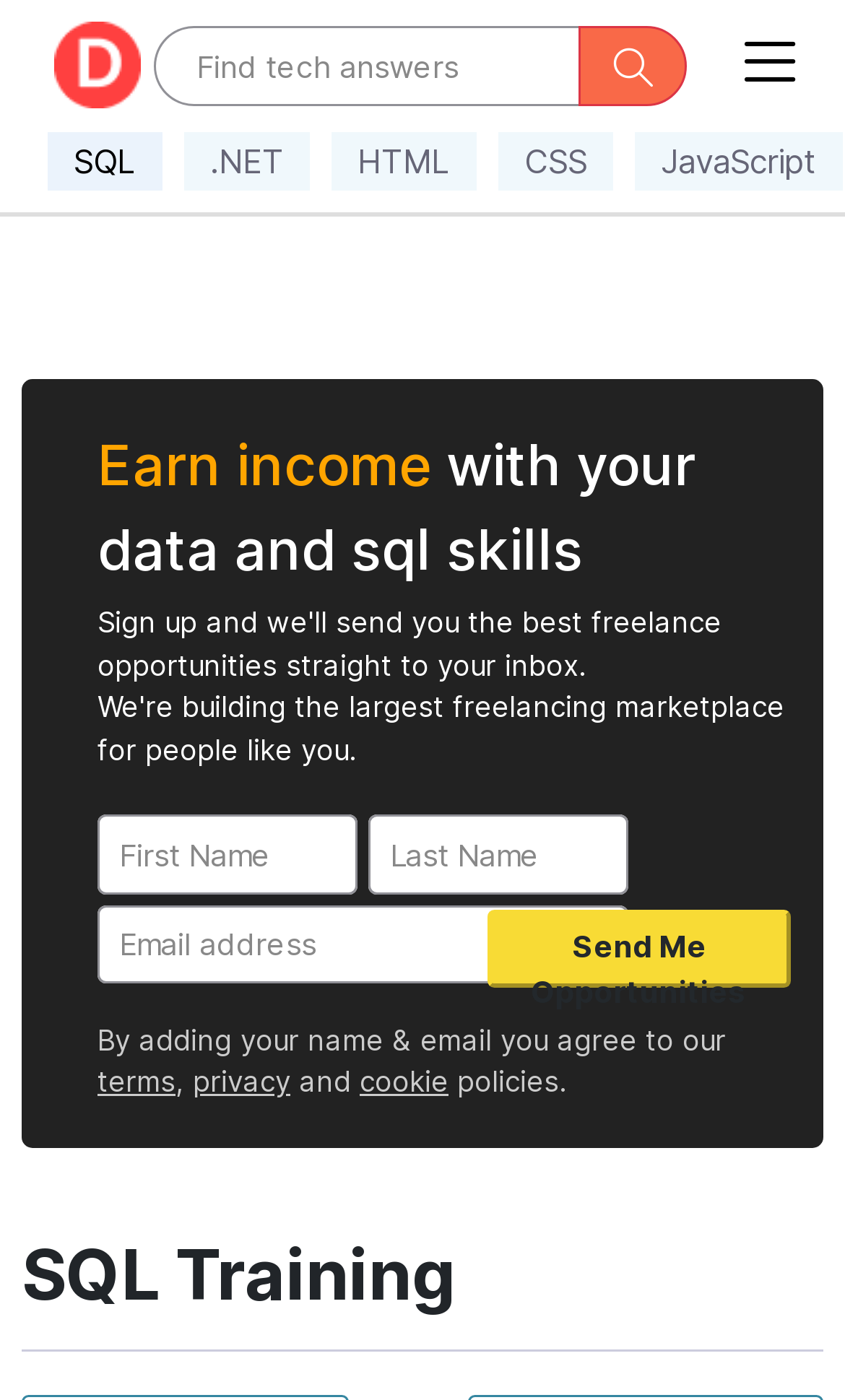Find the bounding box coordinates of the clickable area required to complete the following action: "Enter text in the input field".

[0.181, 0.019, 0.688, 0.075]